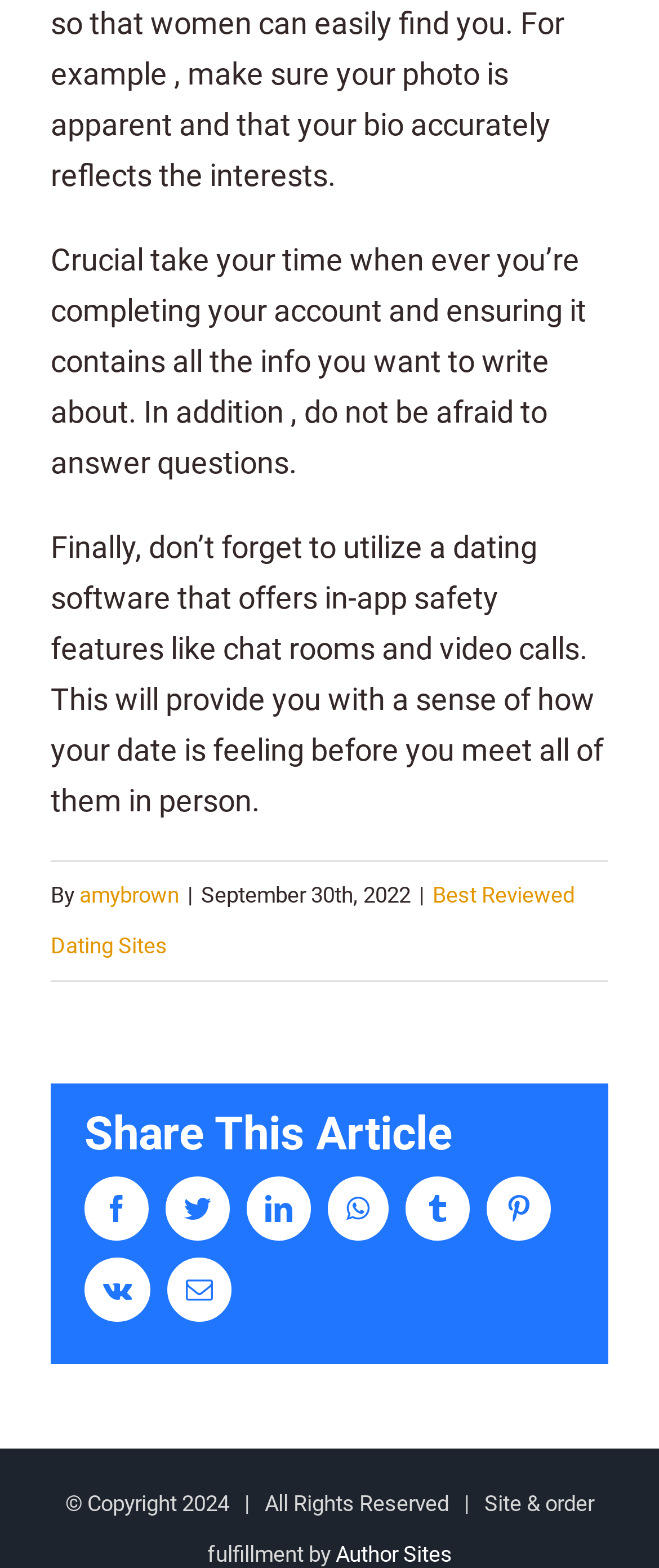Determine the bounding box coordinates of the UI element described by: "Best Reviewed Dating Sites".

[0.077, 0.563, 0.872, 0.611]